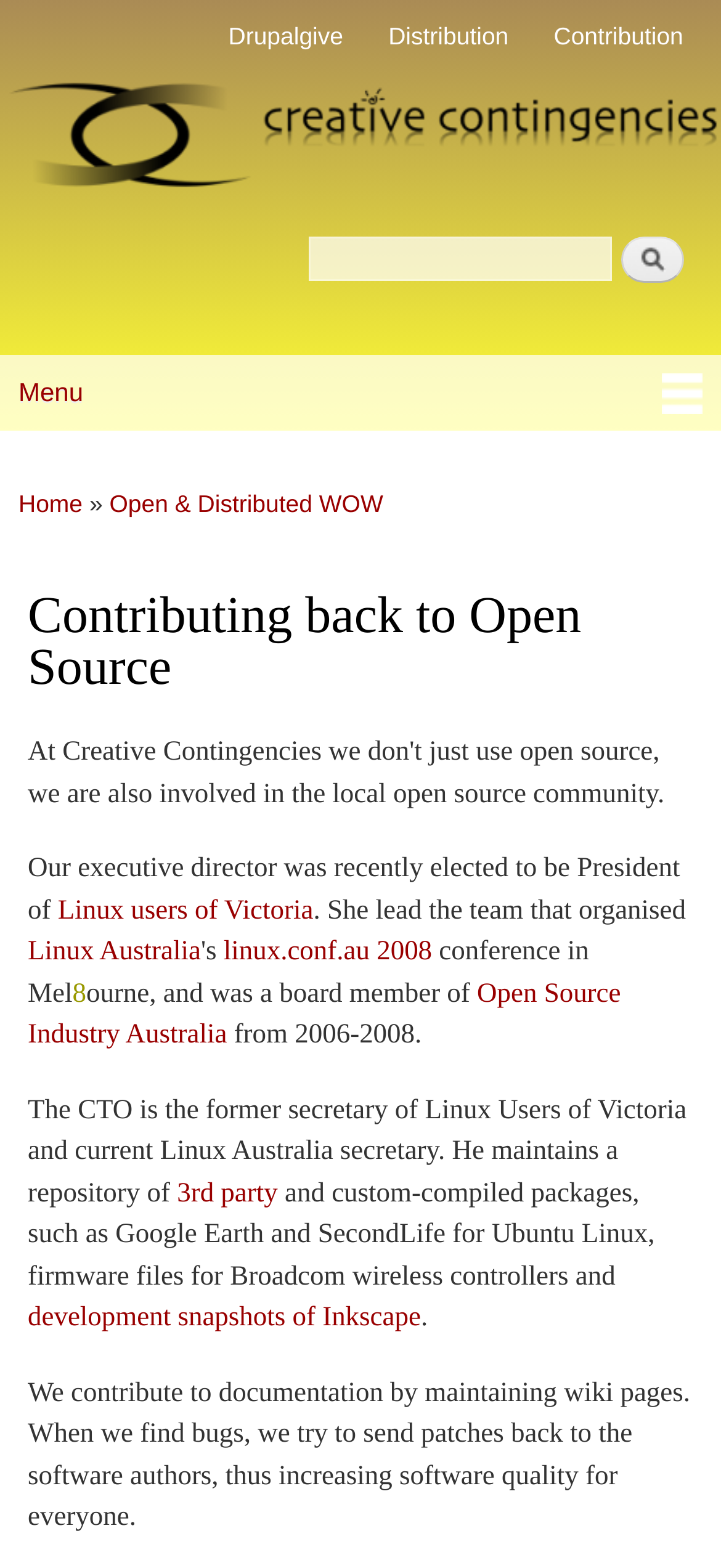What is the position of the executive director mentioned in the article?
Give a single word or phrase answer based on the content of the image.

President of Linux users of Victoria